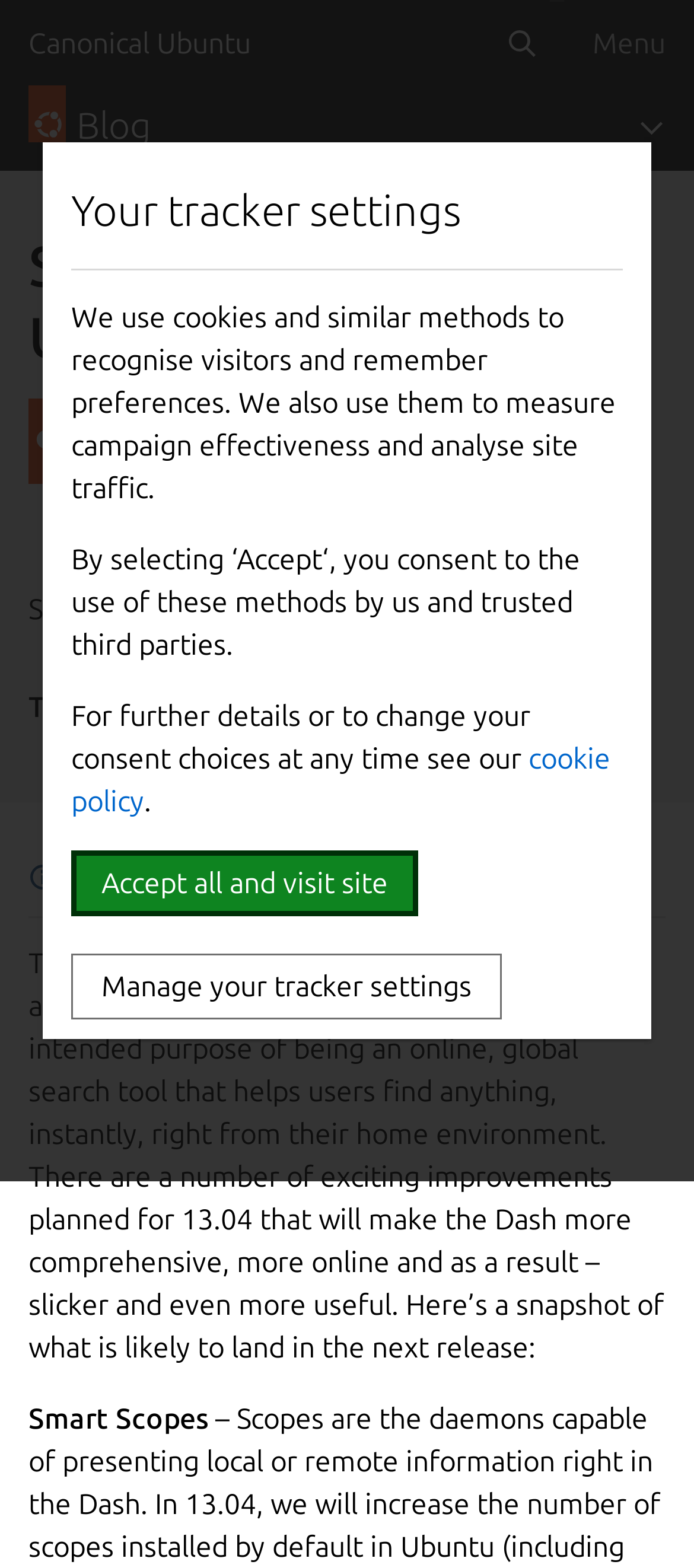Offer a detailed explanation of the webpage layout and contents.

The webpage is about searching in the Dash in Ubuntu 13.04. At the top, there are three links: "Canonical Ubuntu" on the left, "Search" in the middle, and "Menu" on the right. Below these links, there is a navigation menu with links to "Blog" and "Toggle navigation".

The main content of the page is divided into two sections. The first section has a heading "Searching in the Dash in Ubuntu 13.04" and a subheading "Canonical" with a link to "Canonical". The text "on 7 December 2012" is displayed below the subheading. There are also social media links to share the article on Facebook, Twitter, and LinkedIn.

The second section of the main content starts with a paragraph of text describing the improvements made to the Dash in Ubuntu 12.10 and the plans for Ubuntu 13.04. Below this paragraph, there is a separator line, and then another paragraph of text discussing "Smart Scopes".

On the right side of the page, there is a dialog box titled "Your tracker settings" with a heading and several paragraphs of text explaining the use of cookies and similar methods on the website. The dialog box also contains two buttons: "Accept all and visit site" and "Manage your tracker settings".